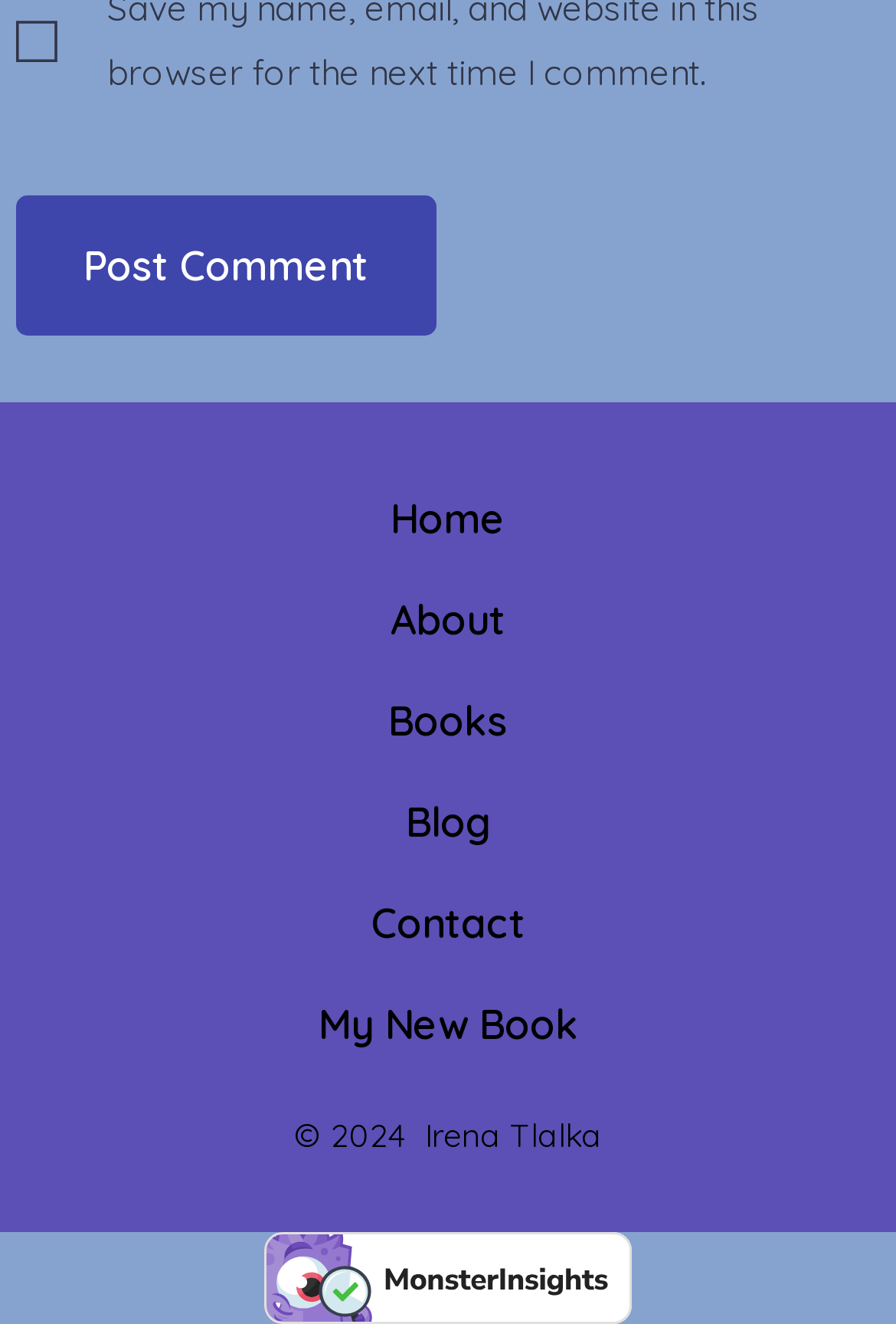Can you identify the bounding box coordinates of the clickable region needed to carry out this instruction: 'Click the Post Comment button'? The coordinates should be four float numbers within the range of 0 to 1, stated as [left, top, right, bottom].

[0.017, 0.148, 0.487, 0.253]